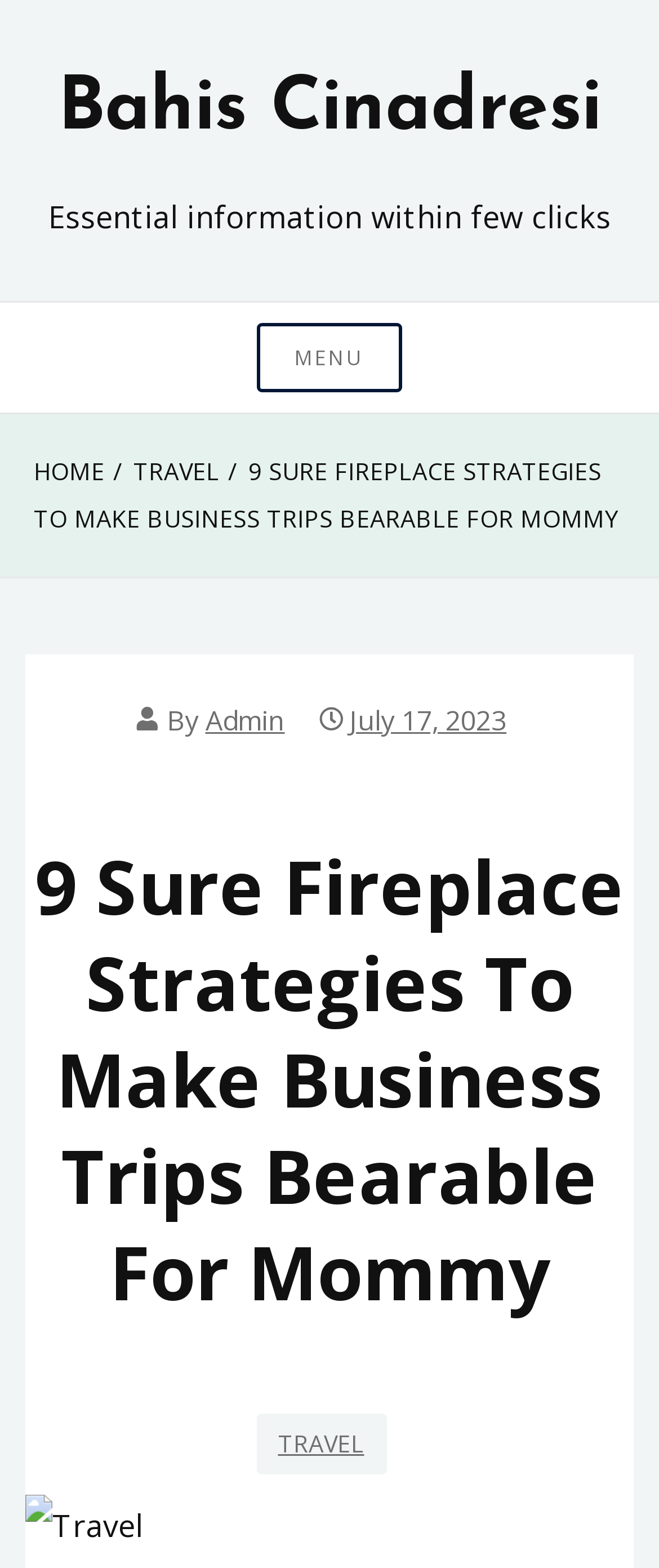Respond to the question below with a concise word or phrase:
Who is the author of the article?

Admin